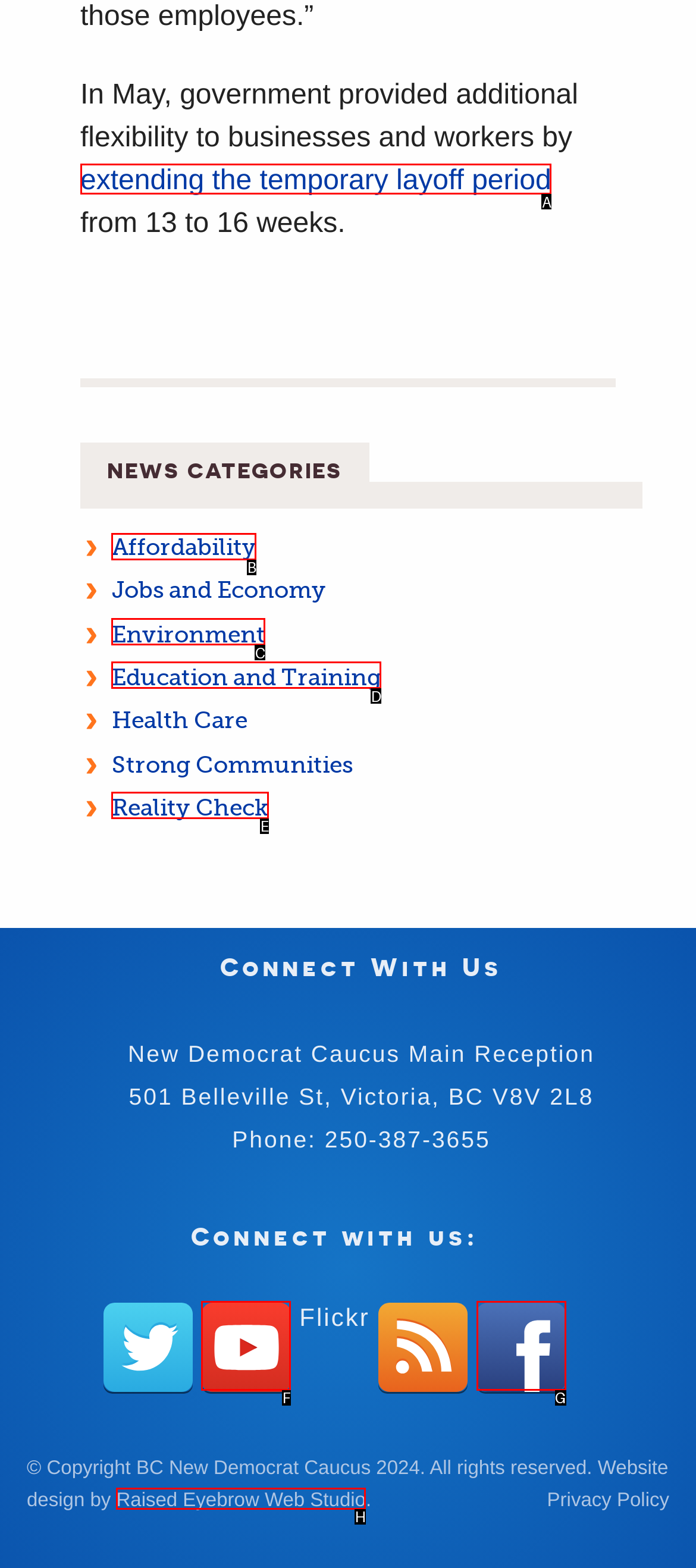Identify the correct UI element to click for this instruction: Click on the 'Get started for FREE' link
Respond with the appropriate option's letter from the provided choices directly.

None